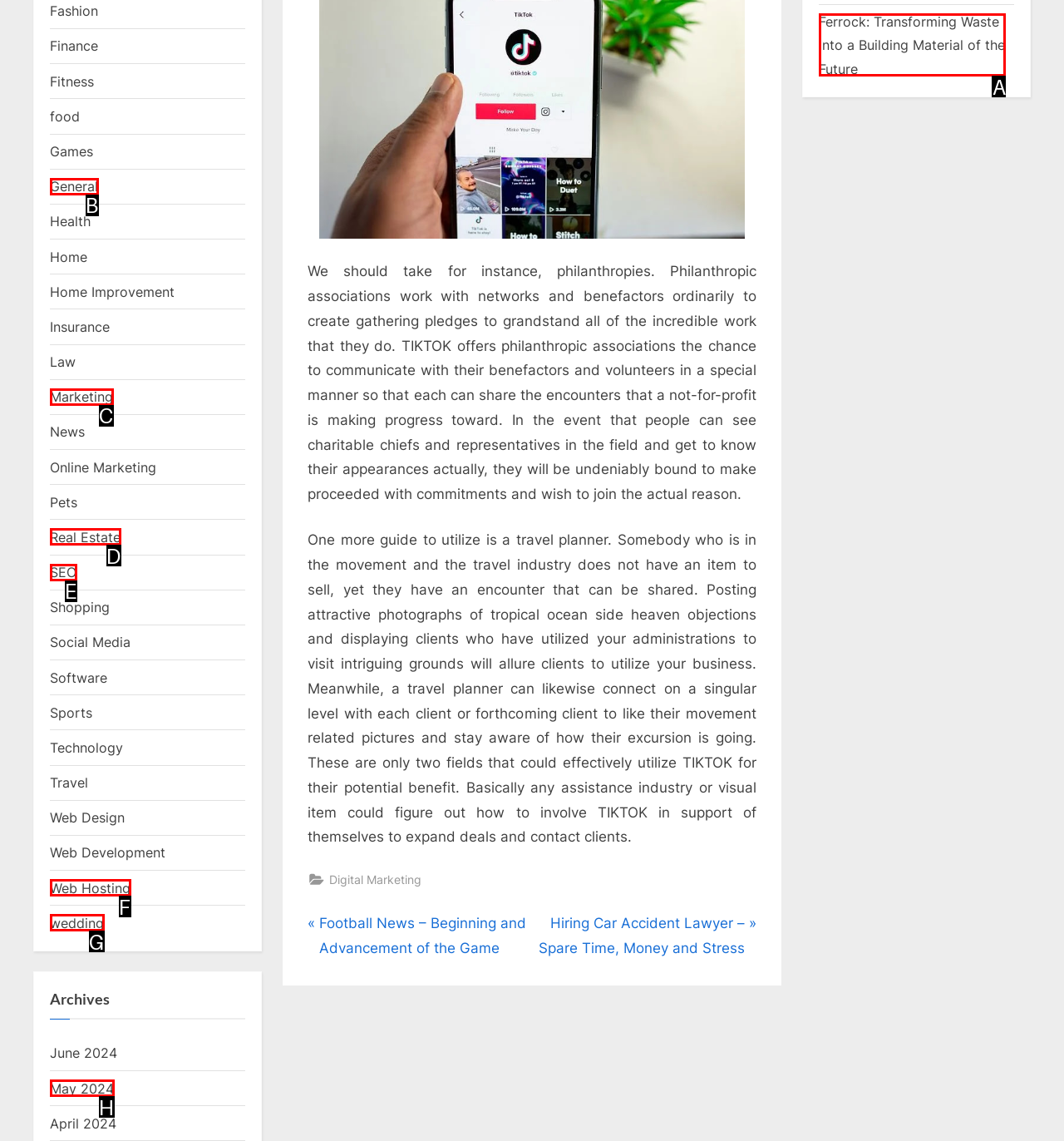What is the letter of the UI element you should click to Read about Ferrock: Transforming Waste into a Building Material of the Future? Provide the letter directly.

A